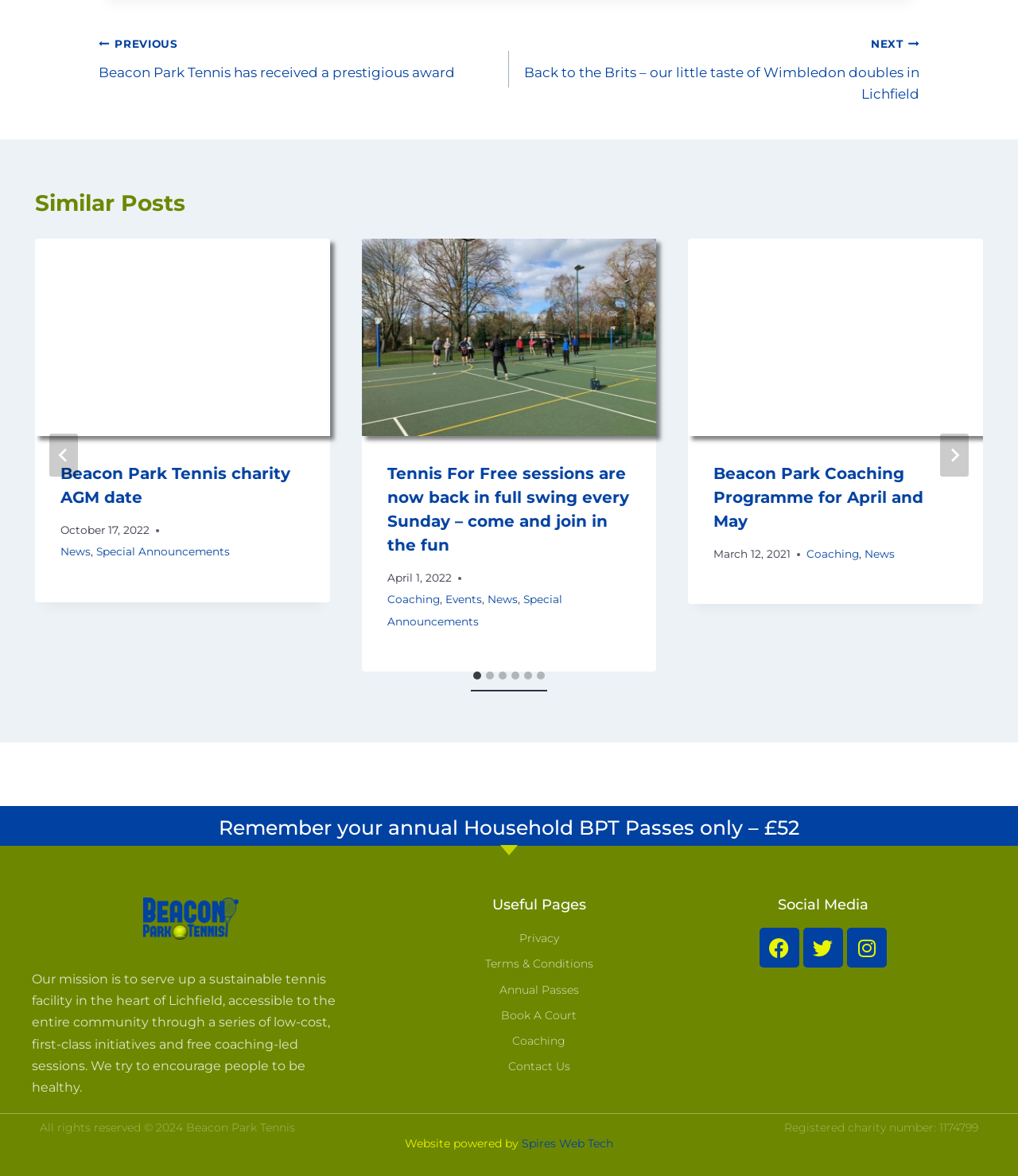Please identify the bounding box coordinates of the area I need to click to accomplish the following instruction: "Click on the 'Facebook' social media link".

[0.746, 0.789, 0.785, 0.823]